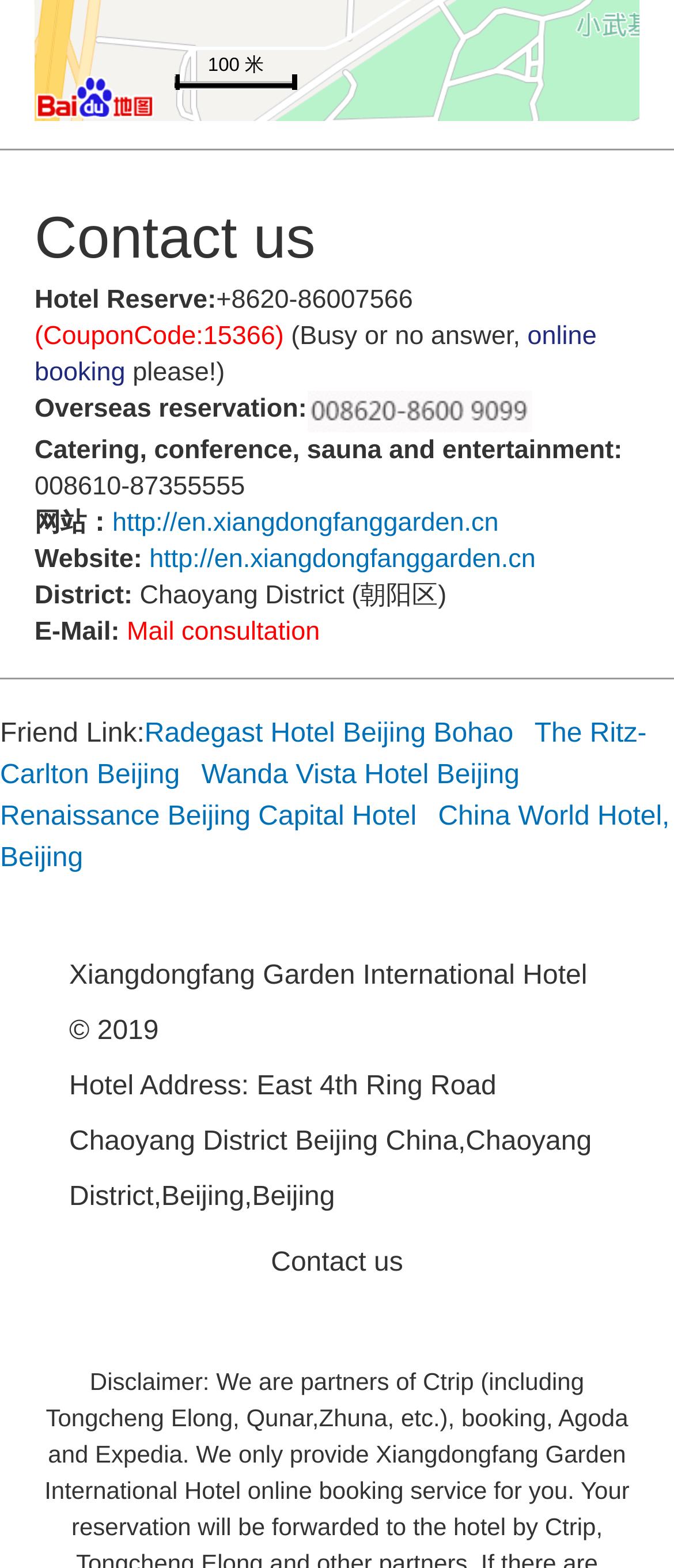Use a single word or phrase to answer the question: 
What is the hotel's address?

East 4th Ring Road Chaoyang District Beijing China